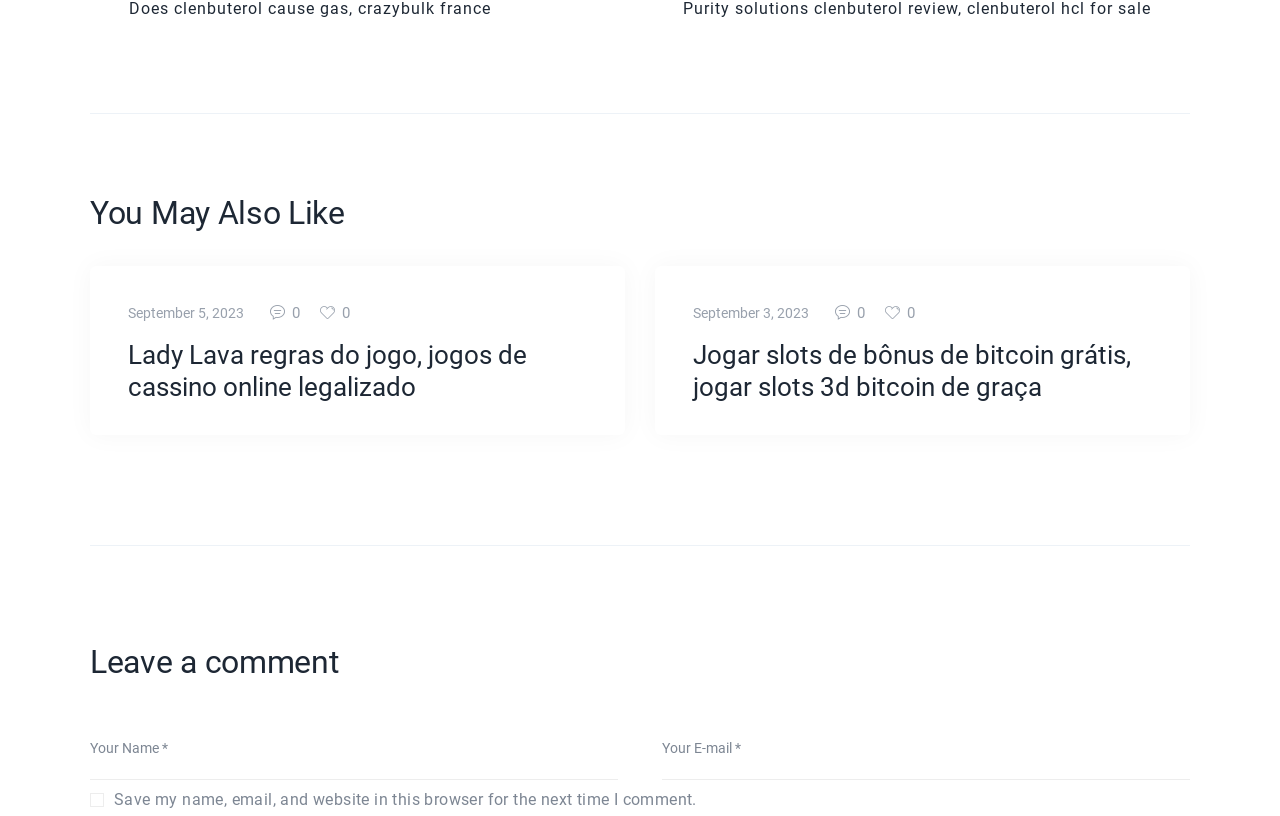Answer the question using only a single word or phrase: 
What is the purpose of the two textboxes?

Leave a comment